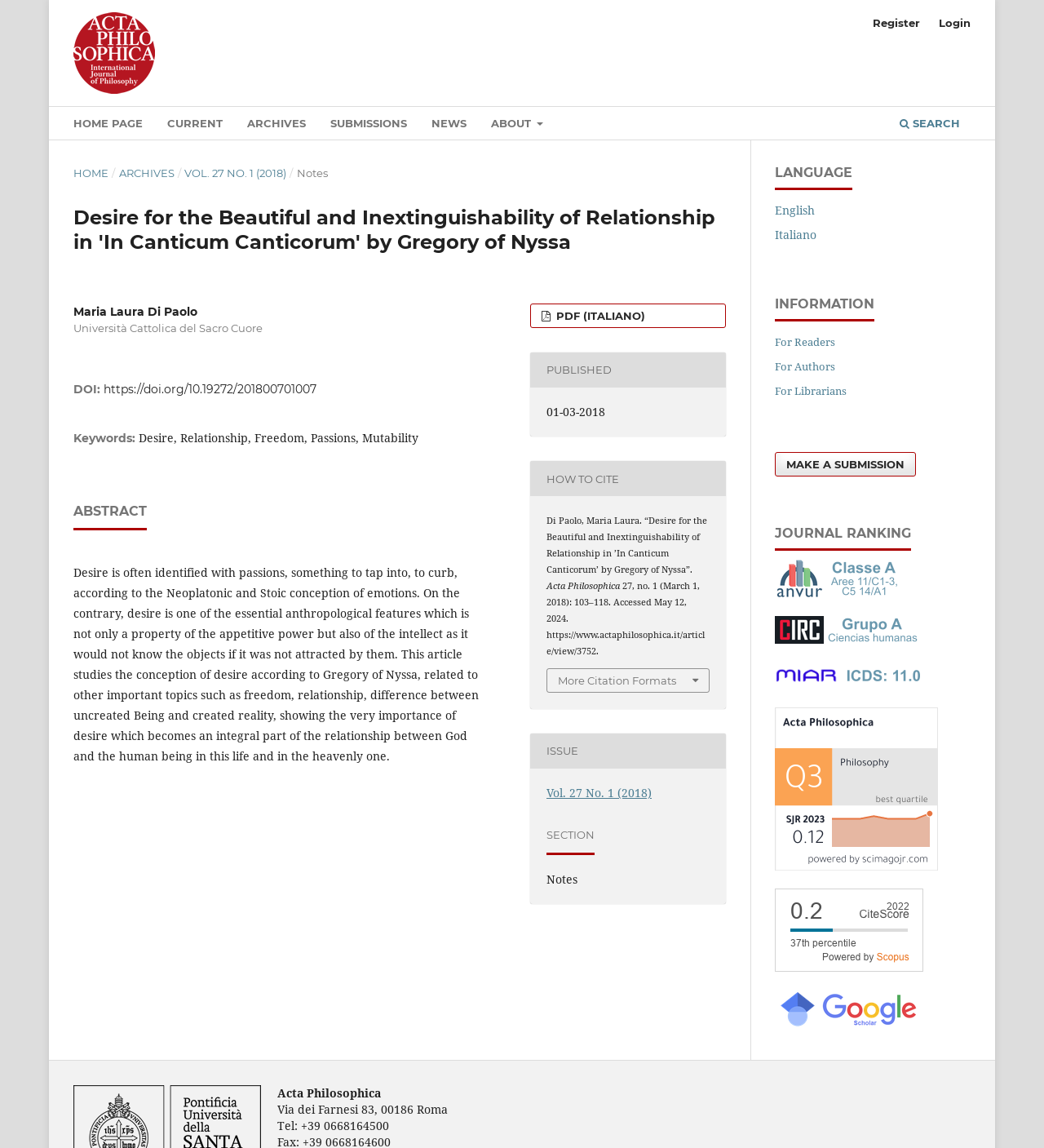Who is the author of this article?
Please give a detailed and elaborate answer to the question based on the image.

The author of this article can be found in the section below the title, where it says 'Maria Laura Di Paolo'.